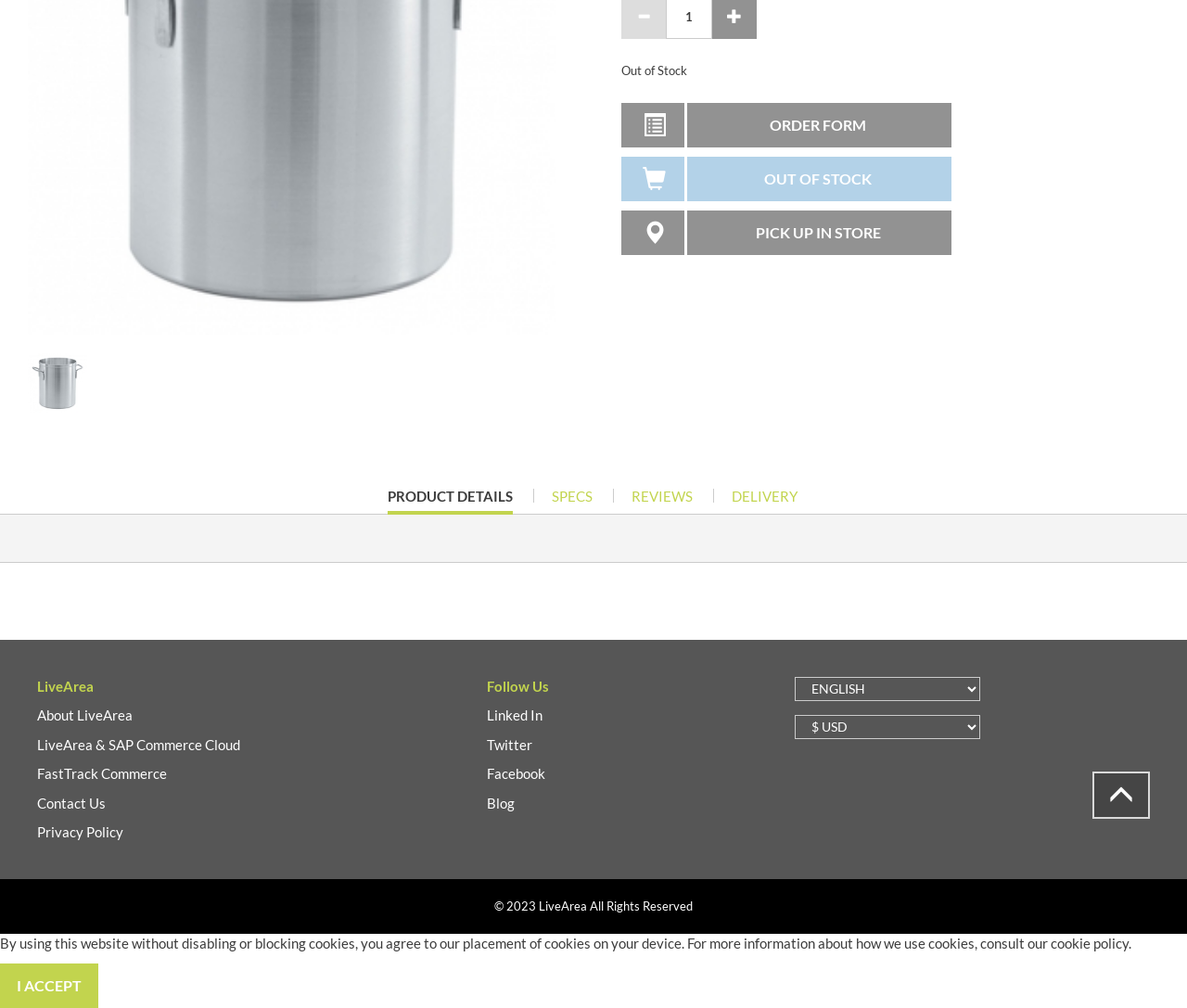For the element described, predict the bounding box coordinates as (top-left x, top-left y, bottom-right x, bottom-right y). All values should be between 0 and 1. Element description: I Accept

[0.0, 0.956, 0.083, 1.0]